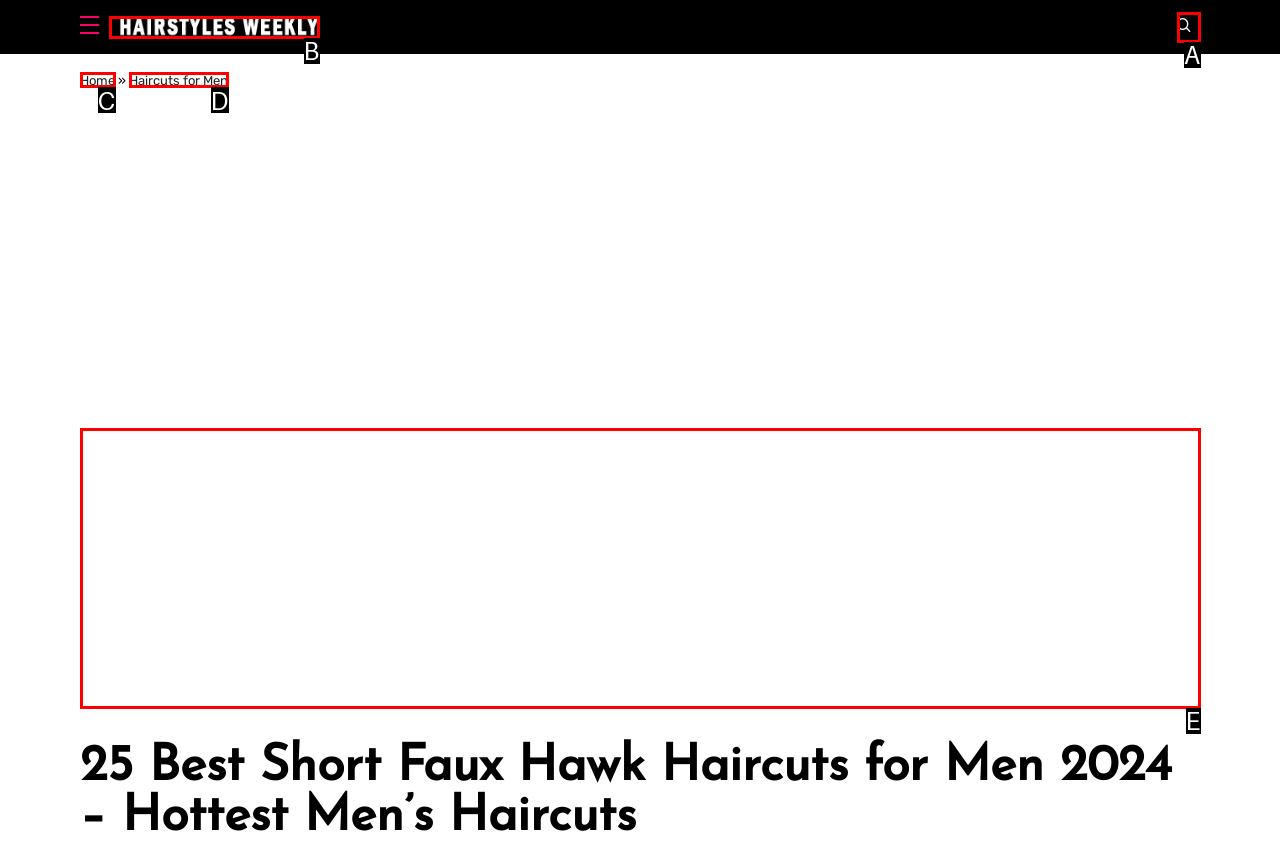Determine the UI element that matches the description: alt="Hairstyles Weekly Logo"
Answer with the letter from the given choices.

B